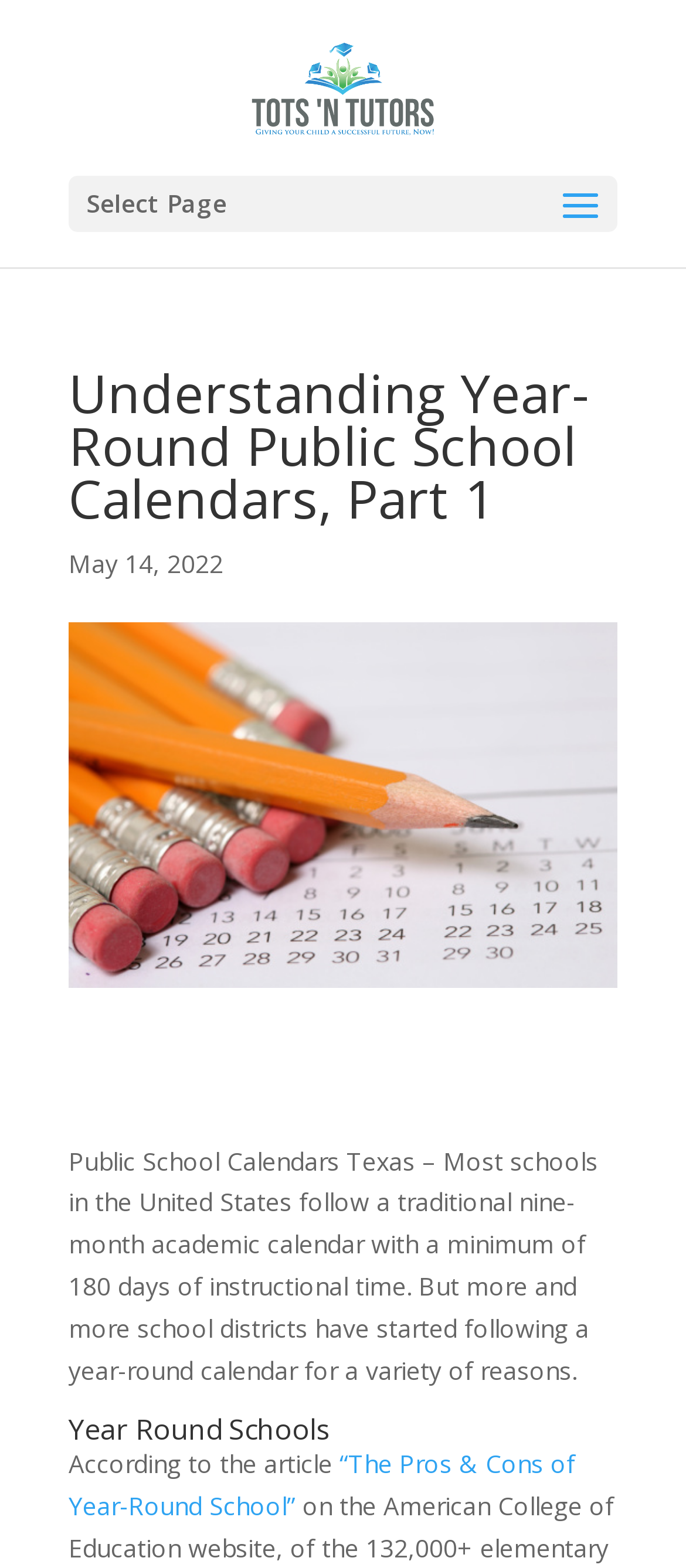Answer the question below using just one word or a short phrase: 
How many images are on the webpage?

2